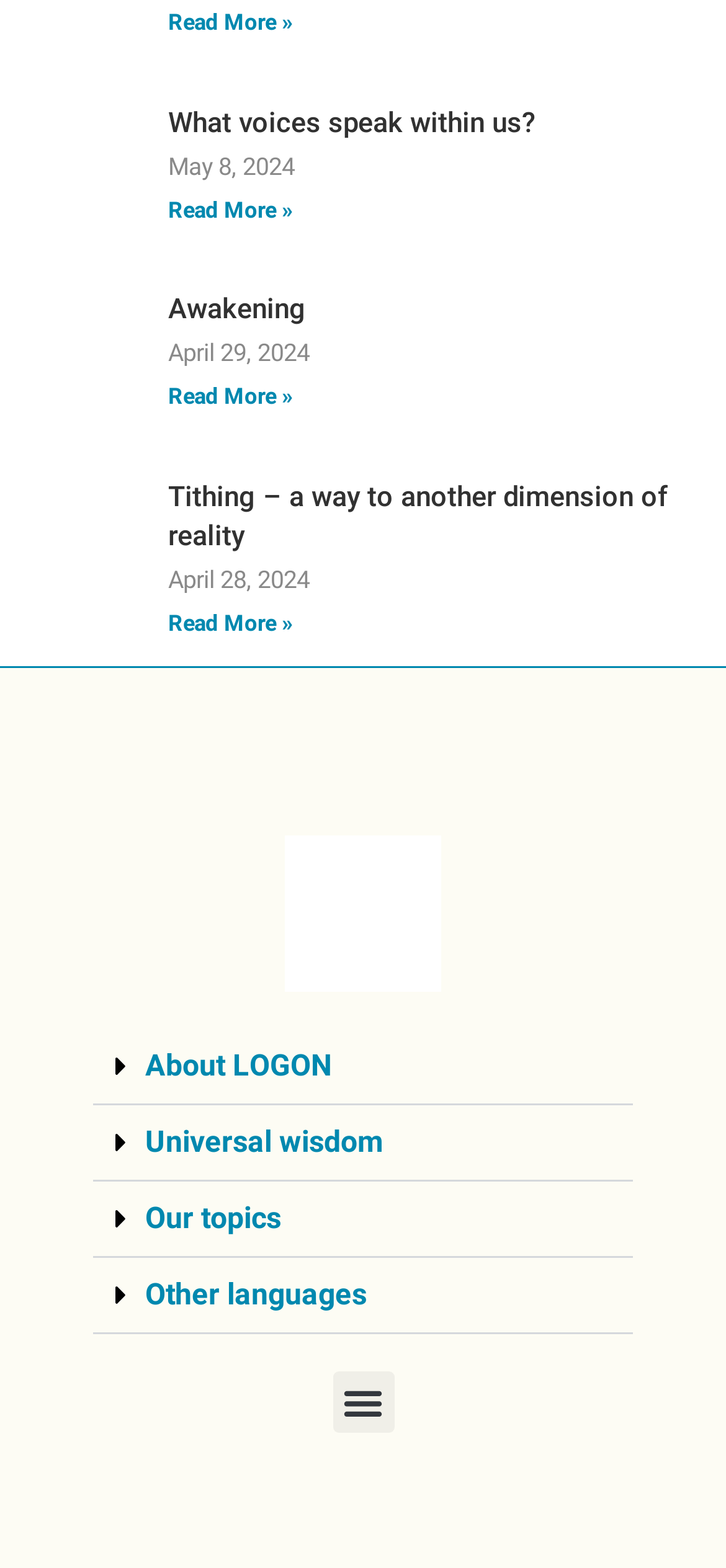How many images are on this webpage?
Answer the question with just one word or phrase using the image.

4